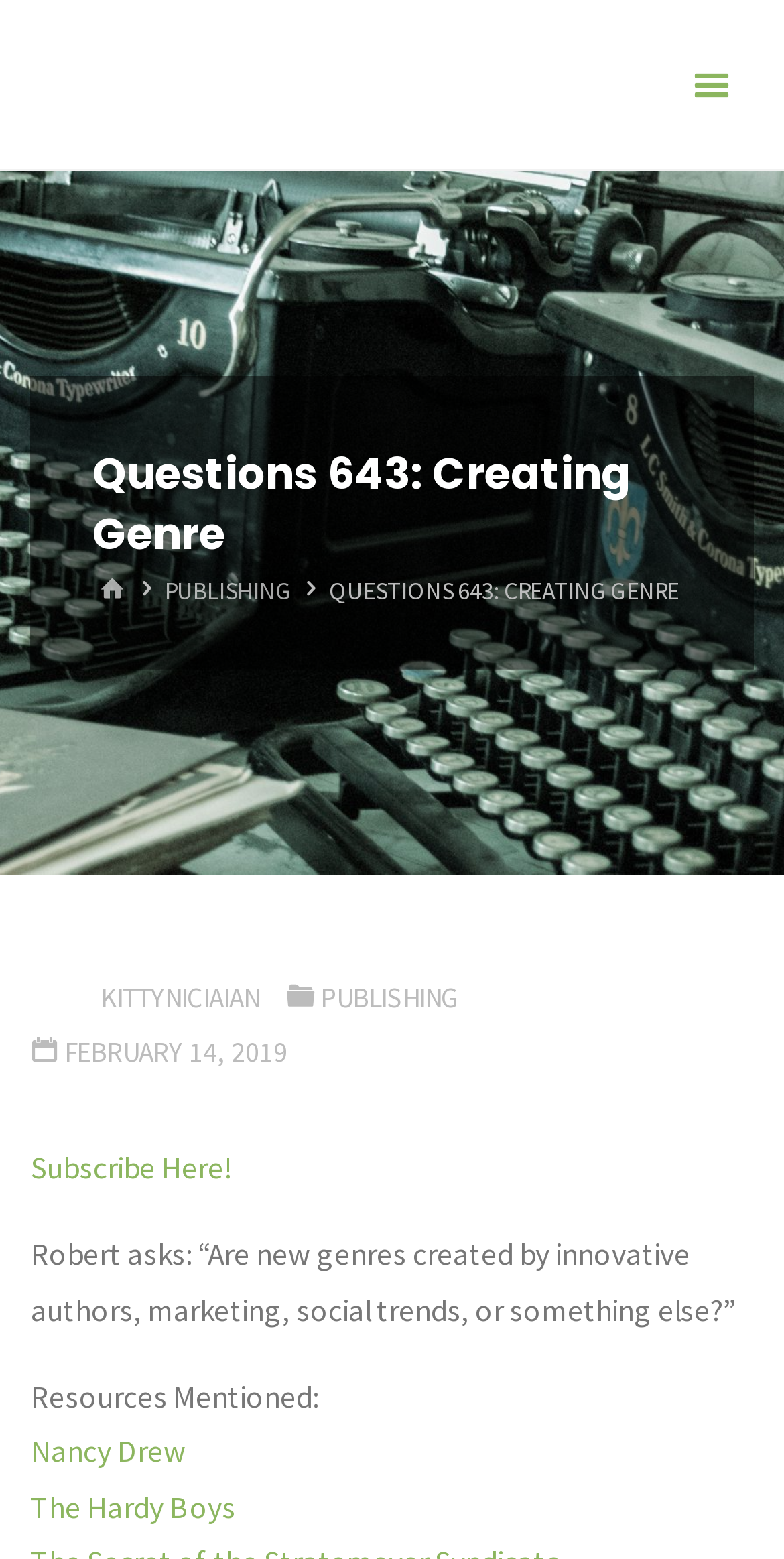Please find and report the primary heading text from the webpage.

Questions 643: Creating Genre